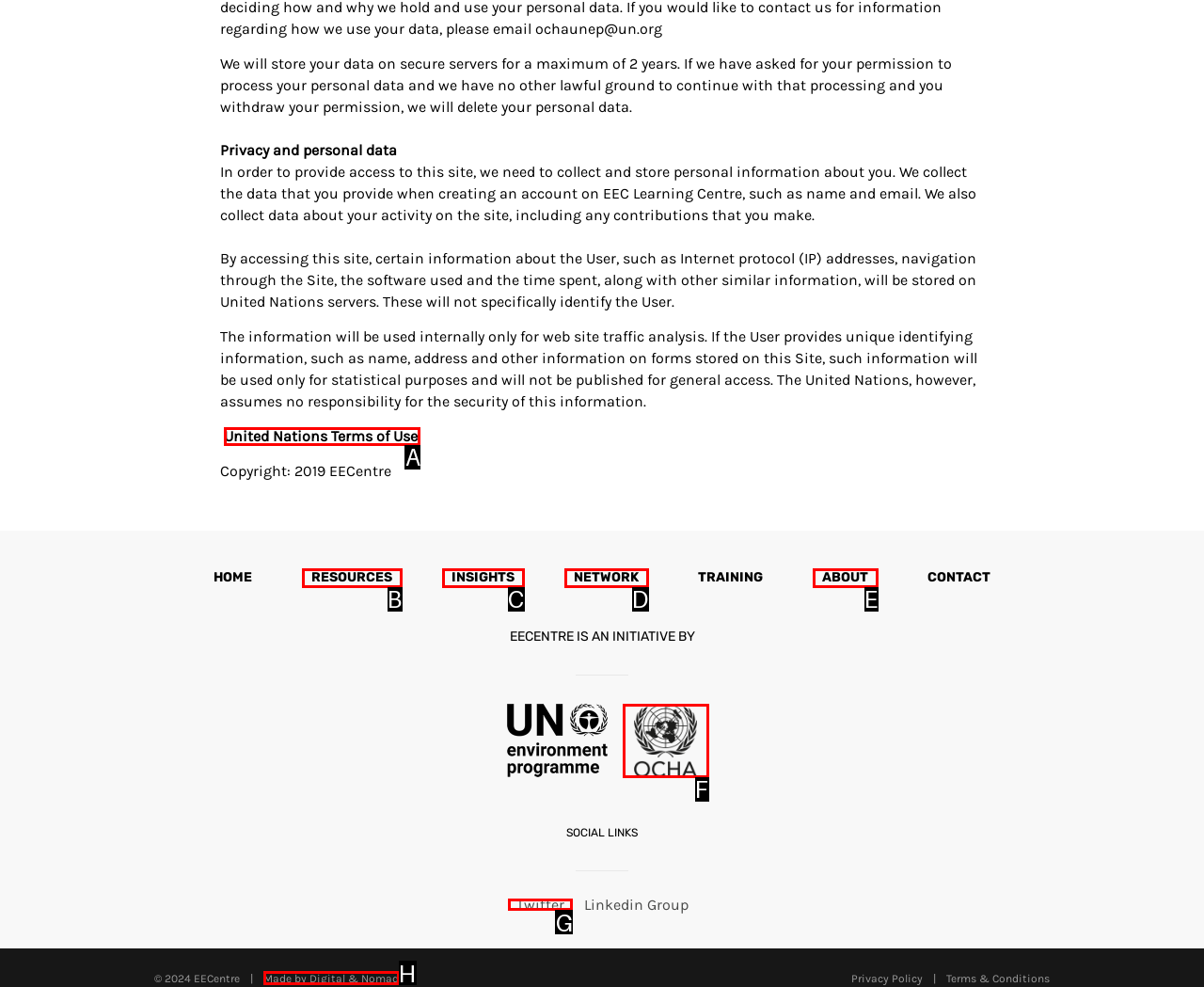What letter corresponds to the UI element to complete this task: Click the 'Home' link
Answer directly with the letter.

None